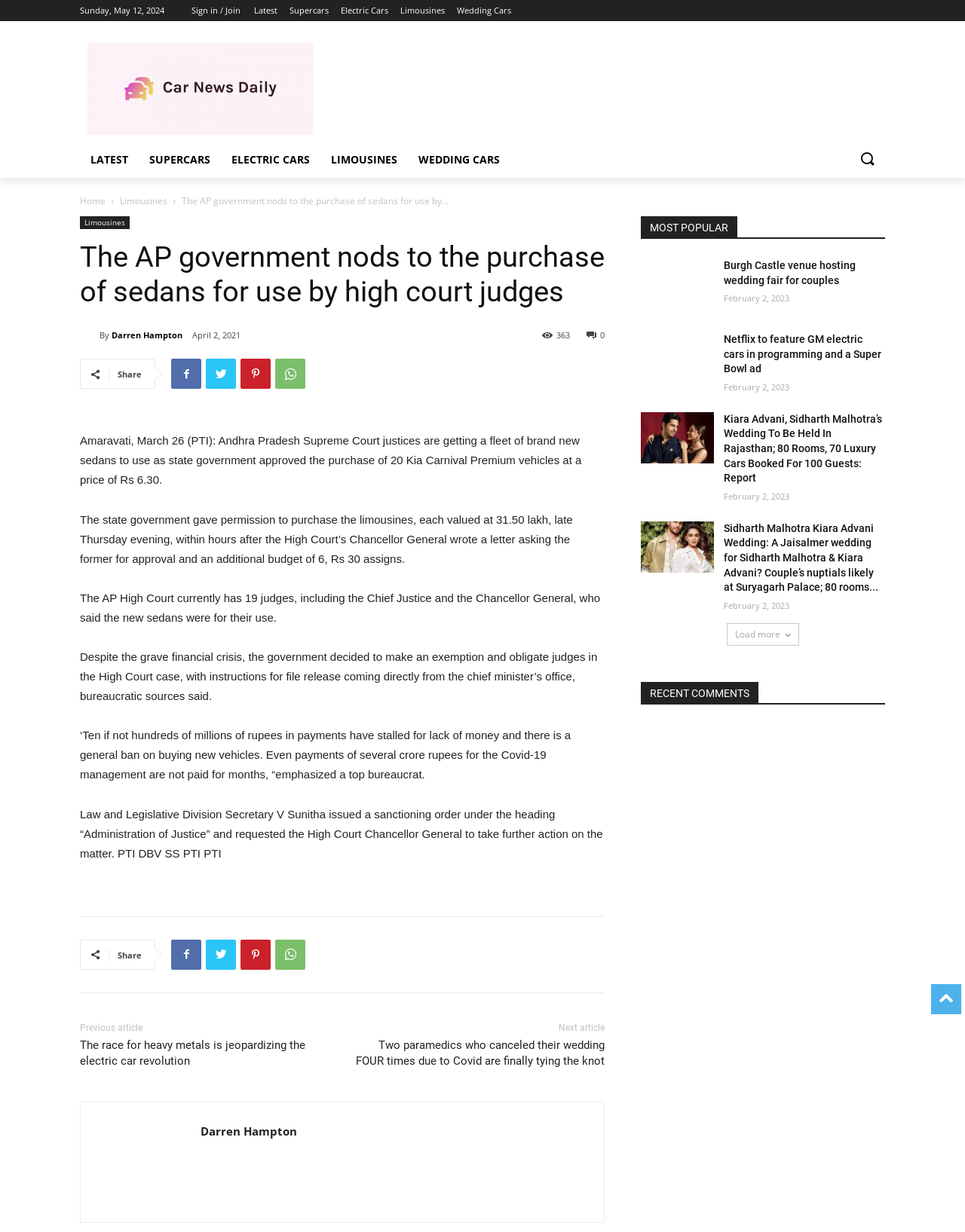Identify the bounding box of the UI element described as follows: "Facebook". Provide the coordinates as four float numbers in the range of 0 to 1 [left, top, right, bottom].

[0.177, 0.291, 0.209, 0.316]